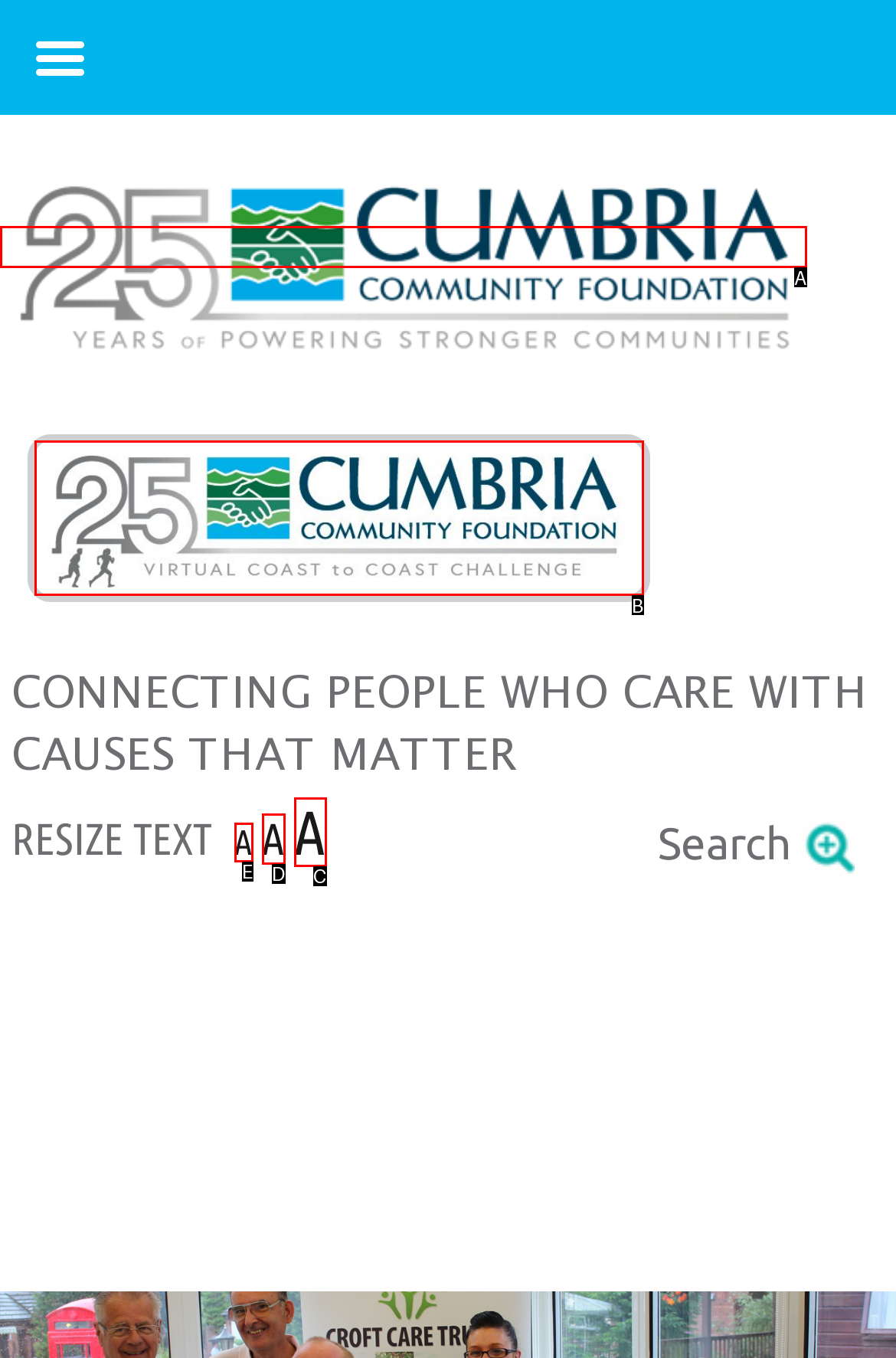Given the description: A, select the HTML element that matches it best. Reply with the letter of the chosen option directly.

E